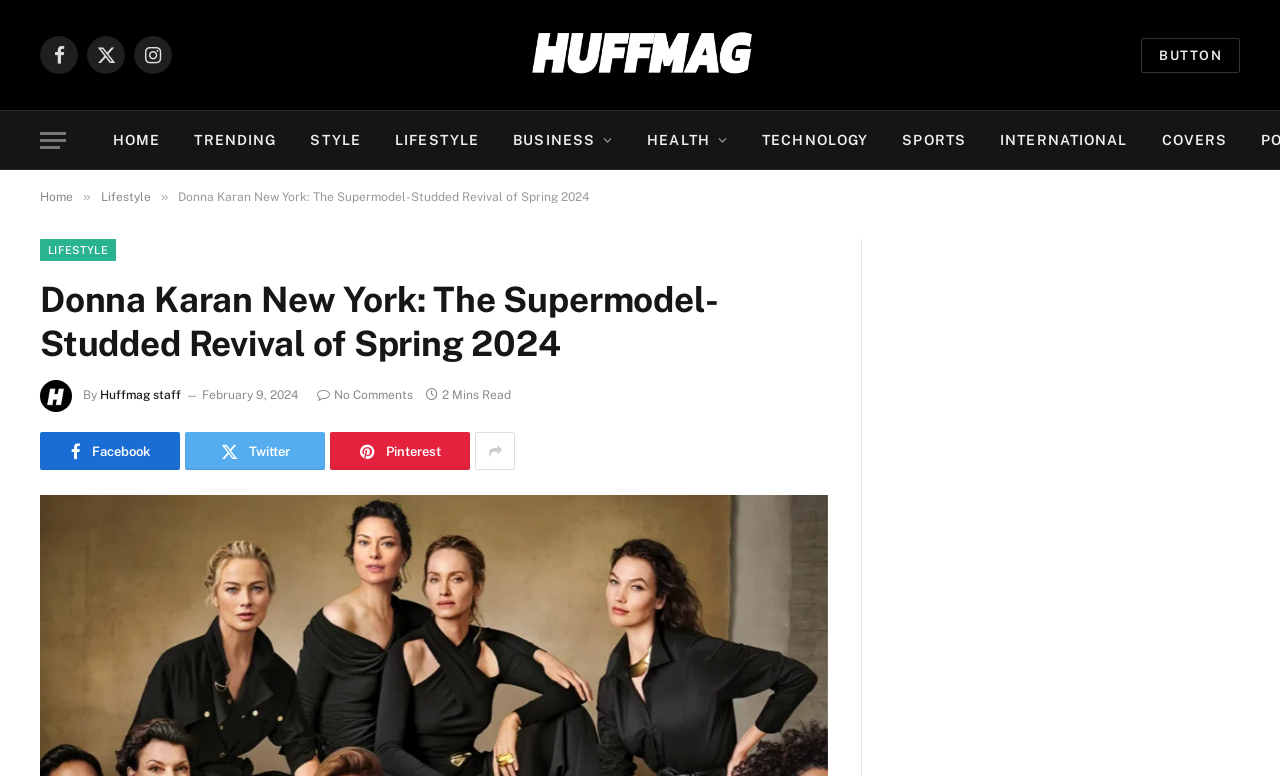Point out the bounding box coordinates of the section to click in order to follow this instruction: "Click on Facebook link".

[0.031, 0.046, 0.061, 0.095]